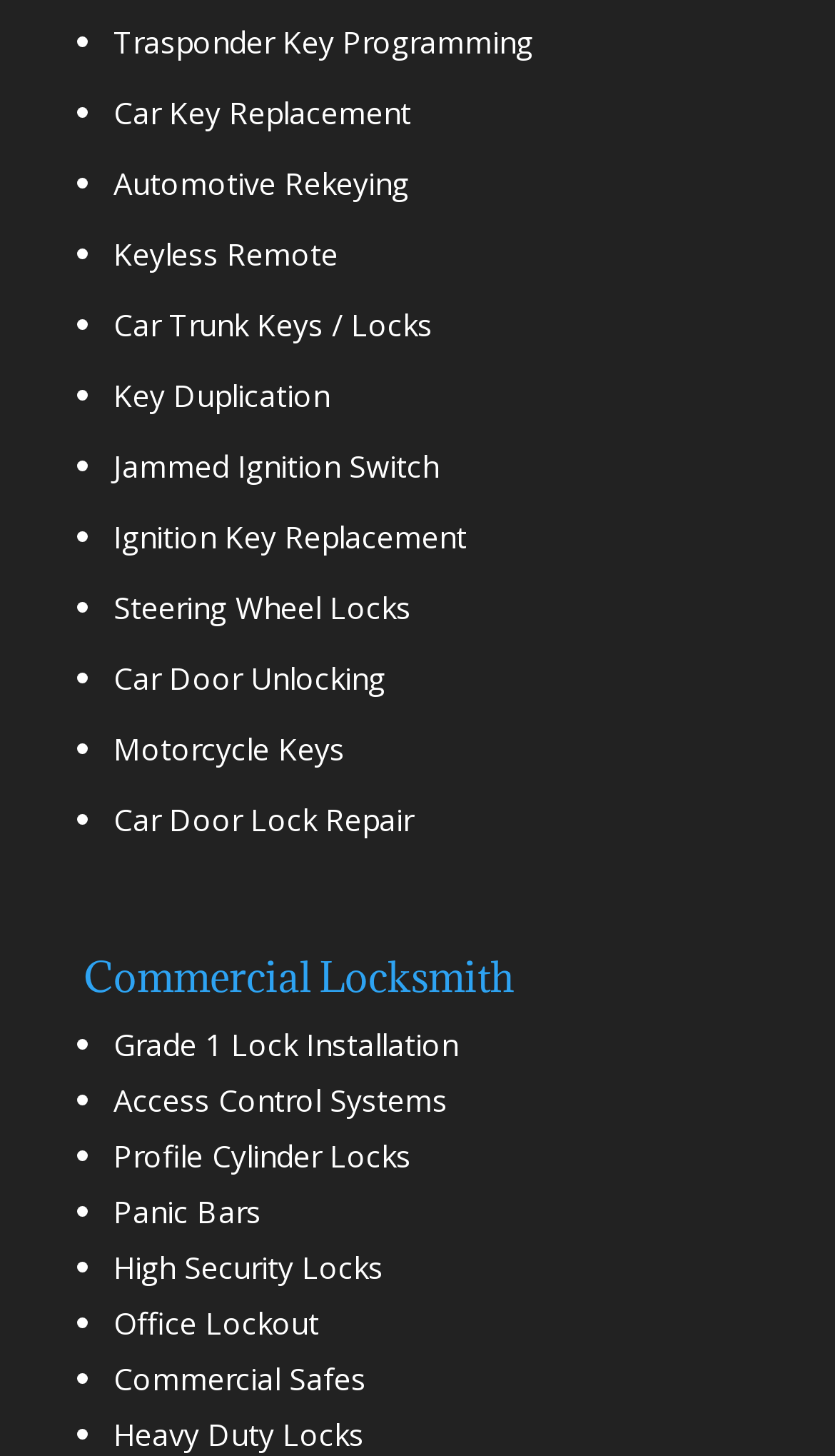Pinpoint the bounding box coordinates of the area that should be clicked to complete the following instruction: "Learn about Commercial Locksmith". The coordinates must be given as four float numbers between 0 and 1, i.e., [left, top, right, bottom].

[0.1, 0.658, 0.9, 0.7]